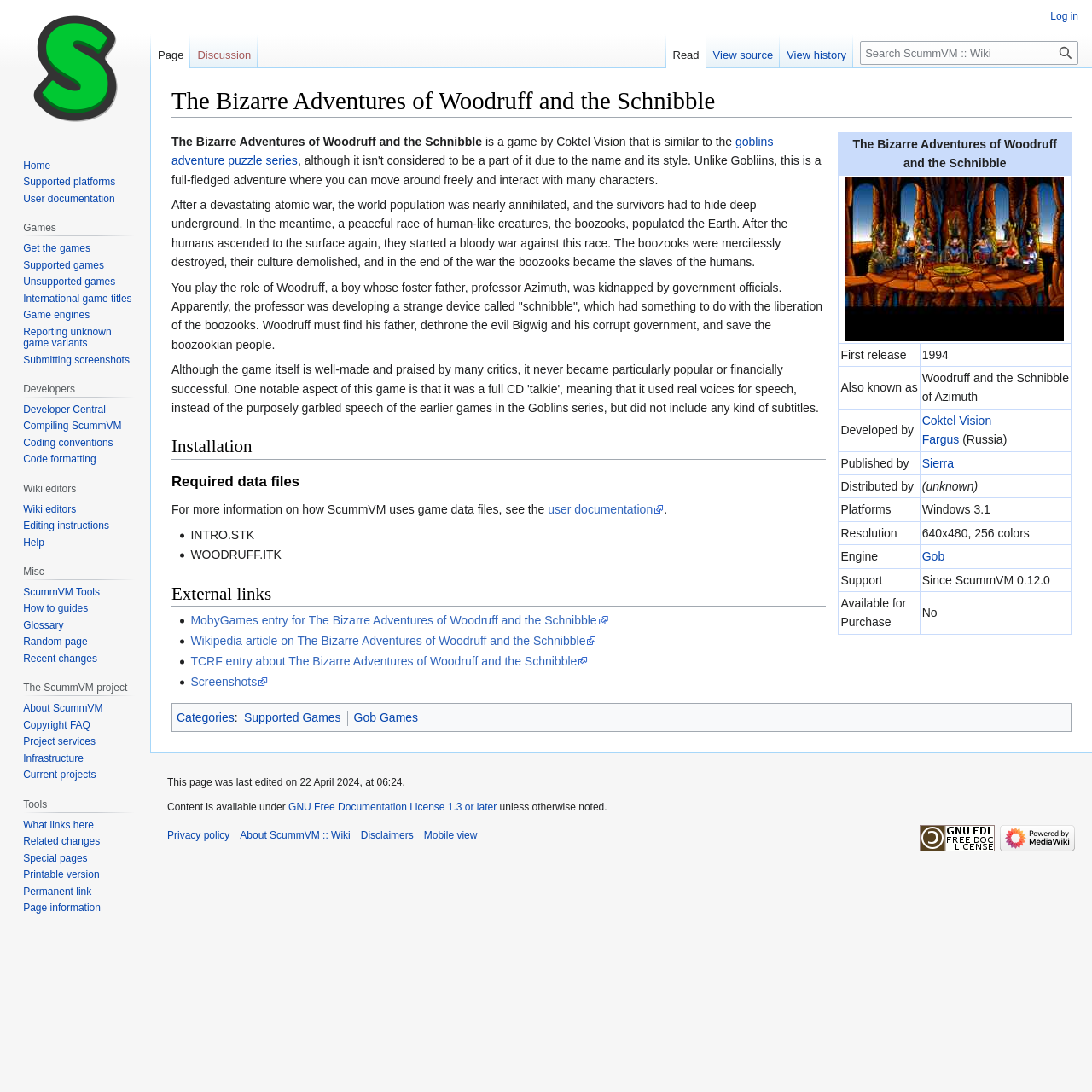Locate the bounding box coordinates of the clickable part needed for the task: "Read more about Coktel Vision".

[0.844, 0.379, 0.908, 0.391]